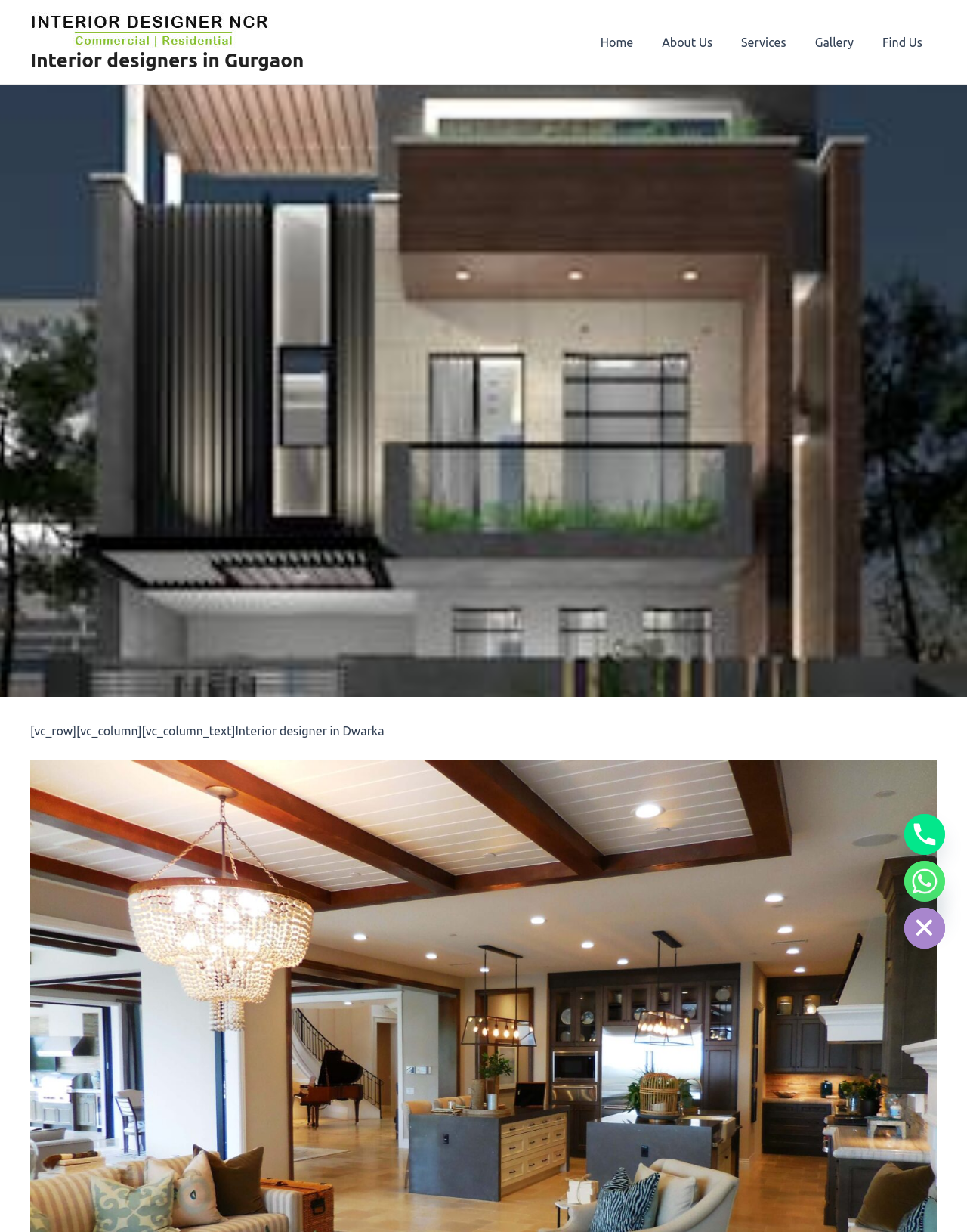Locate the coordinates of the bounding box for the clickable region that fulfills this instruction: "Click on Interior Designer in Gurgaon link".

[0.031, 0.018, 0.28, 0.029]